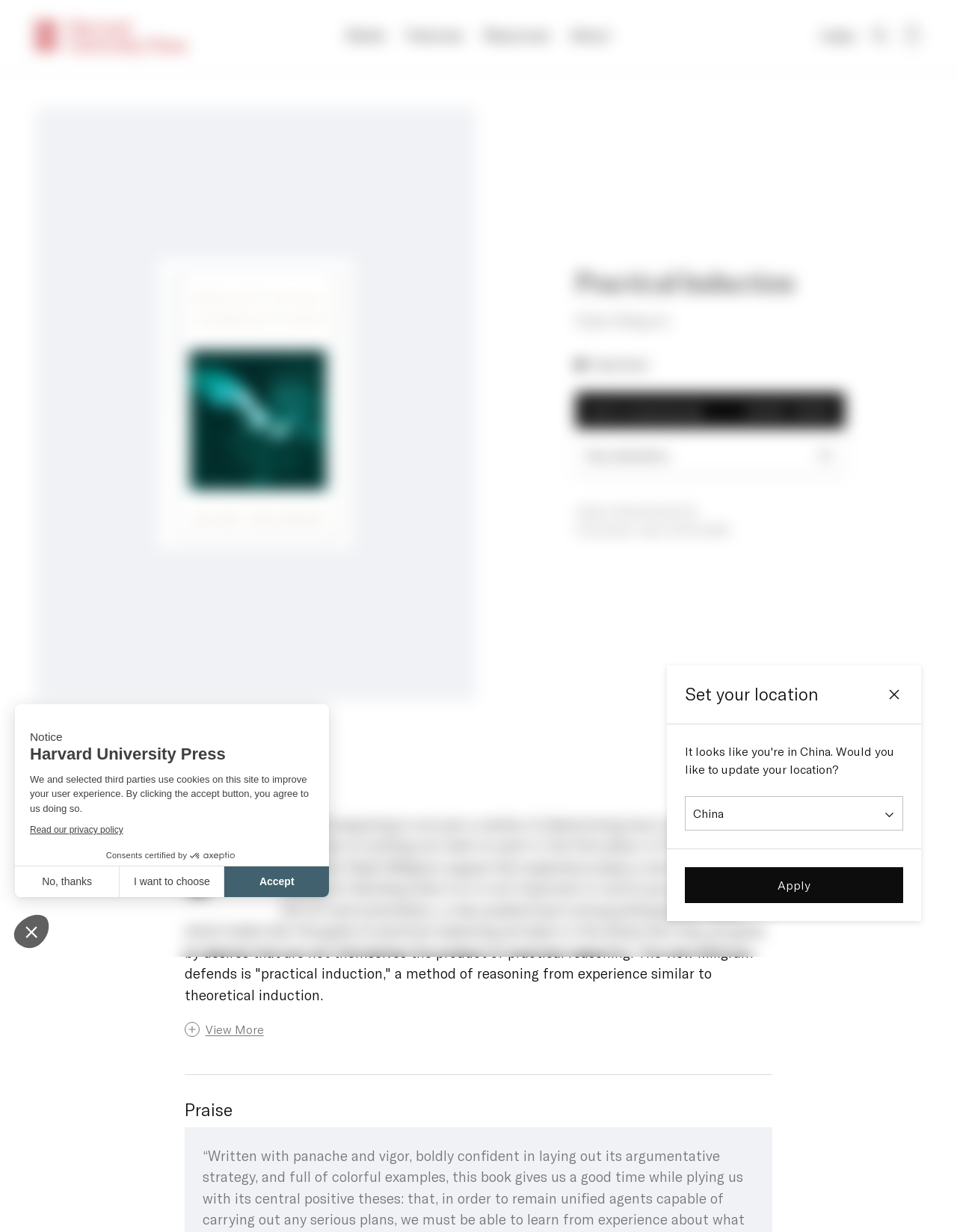What is the ISBN of the book?
Refer to the image and provide a one-word or short phrase answer.

9780674000735